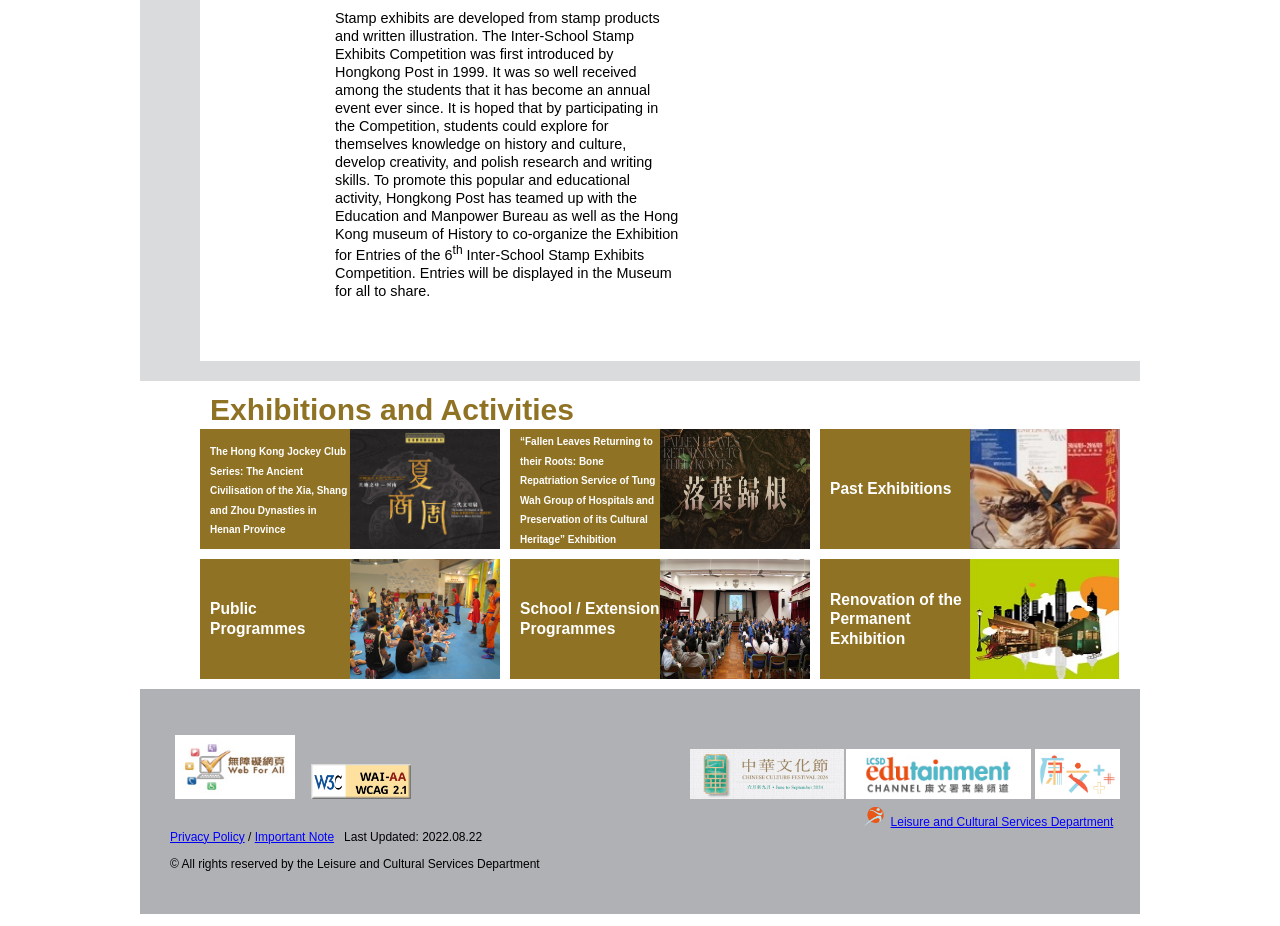Specify the bounding box coordinates (top-left x, top-left y, bottom-right x, bottom-right y) of the UI element in the screenshot that matches this description: alt="W3C WAI-AA WCAG 2.1"

[0.243, 0.853, 0.321, 0.865]